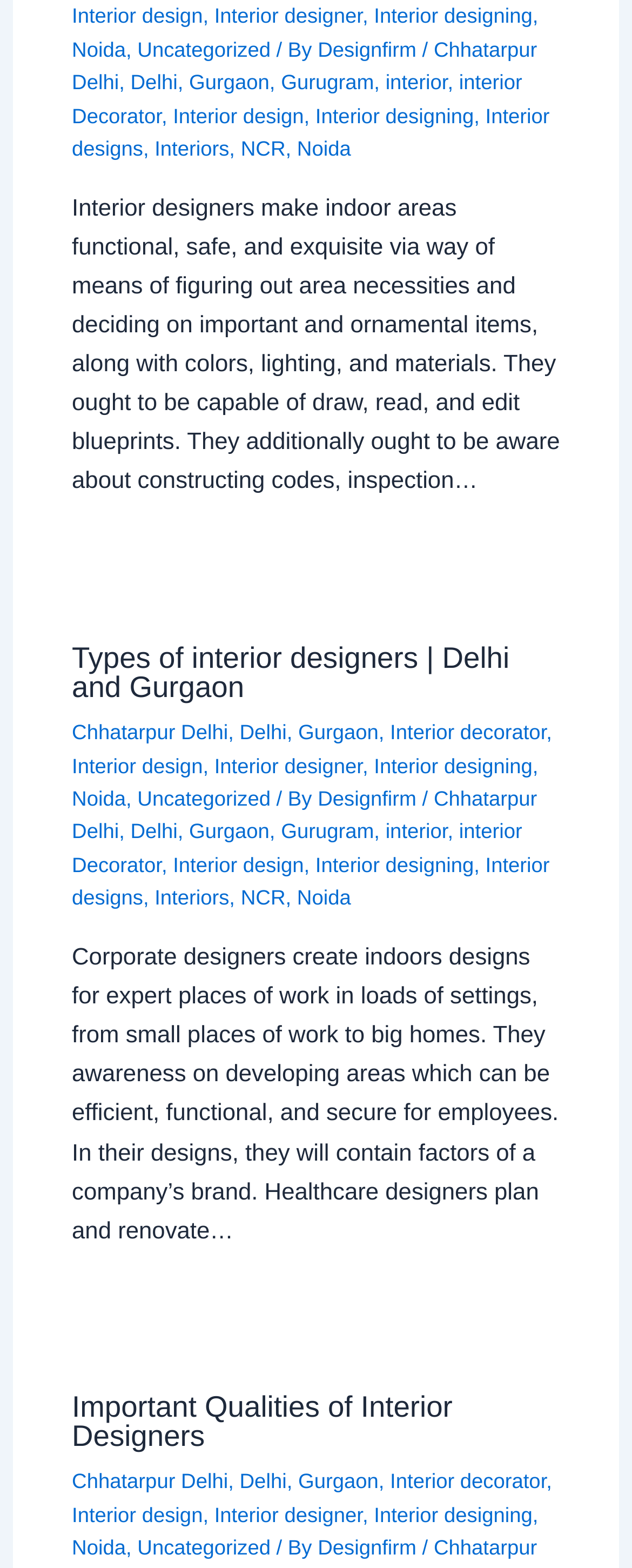Please provide the bounding box coordinates for the element that needs to be clicked to perform the instruction: "Read about 'Types of interior designers | Delhi and Gurgaon'". The coordinates must consist of four float numbers between 0 and 1, formatted as [left, top, right, bottom].

[0.114, 0.408, 0.806, 0.448]